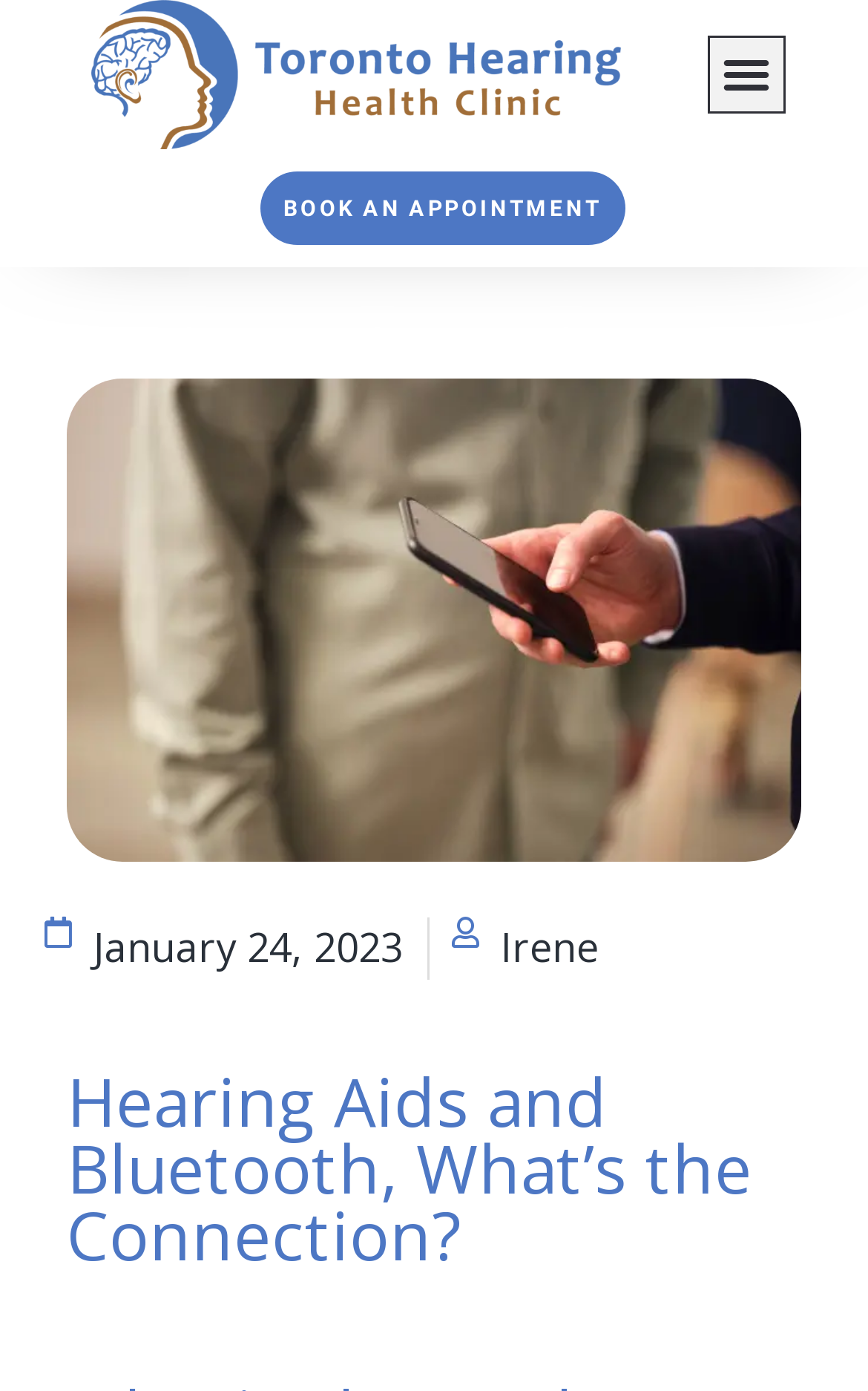What is the person in the image holding?
Use the information from the image to give a detailed answer to the question.

Based on the image description, the person in the image is holding a cell phone in their hand, which is likely related to the topic of hearing aids and Bluetooth technology.